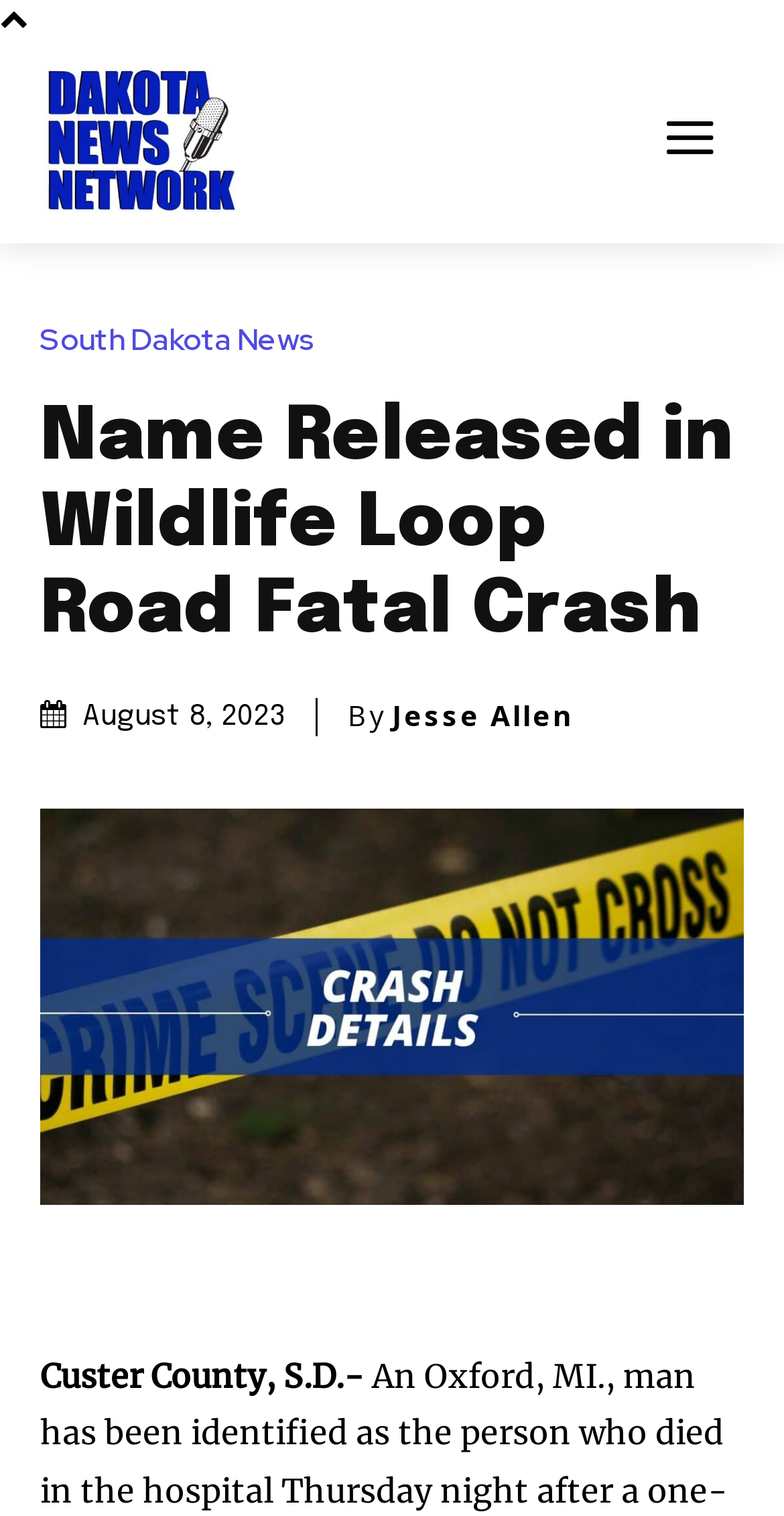What type of crash occurred?
Using the image as a reference, give an elaborate response to the question.

I inferred the type of crash by understanding the context of the article, which mentions a 'Wildlife Loop Road Fatal Crash' and a 'one-motorcycle crash' in the meta description, indicating that the crash involved a motorcycle.